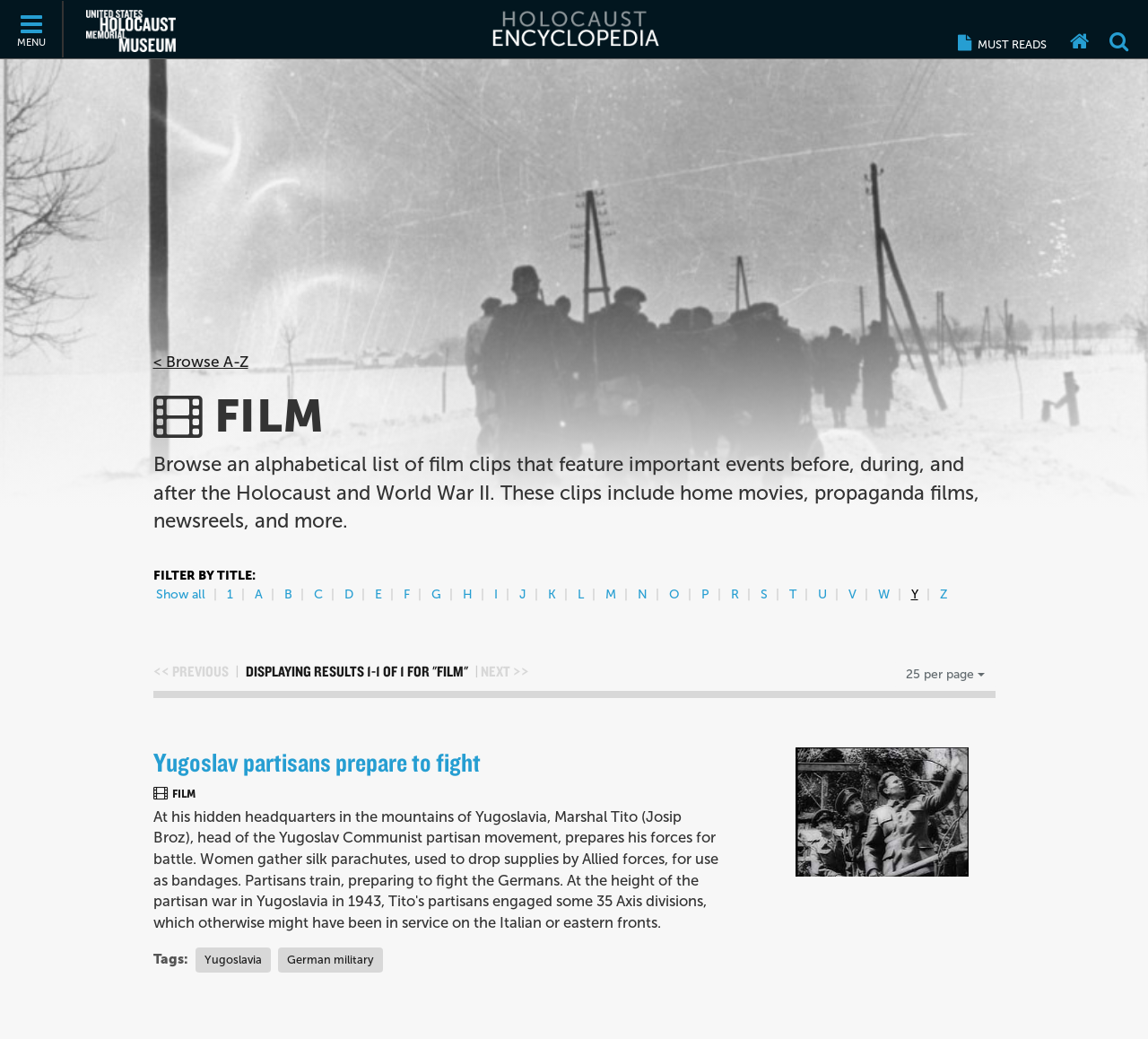Please indicate the bounding box coordinates of the element's region to be clicked to achieve the instruction: "Show all". Provide the coordinates as four float numbers between 0 and 1, i.e., [left, top, right, bottom].

[0.136, 0.565, 0.179, 0.58]